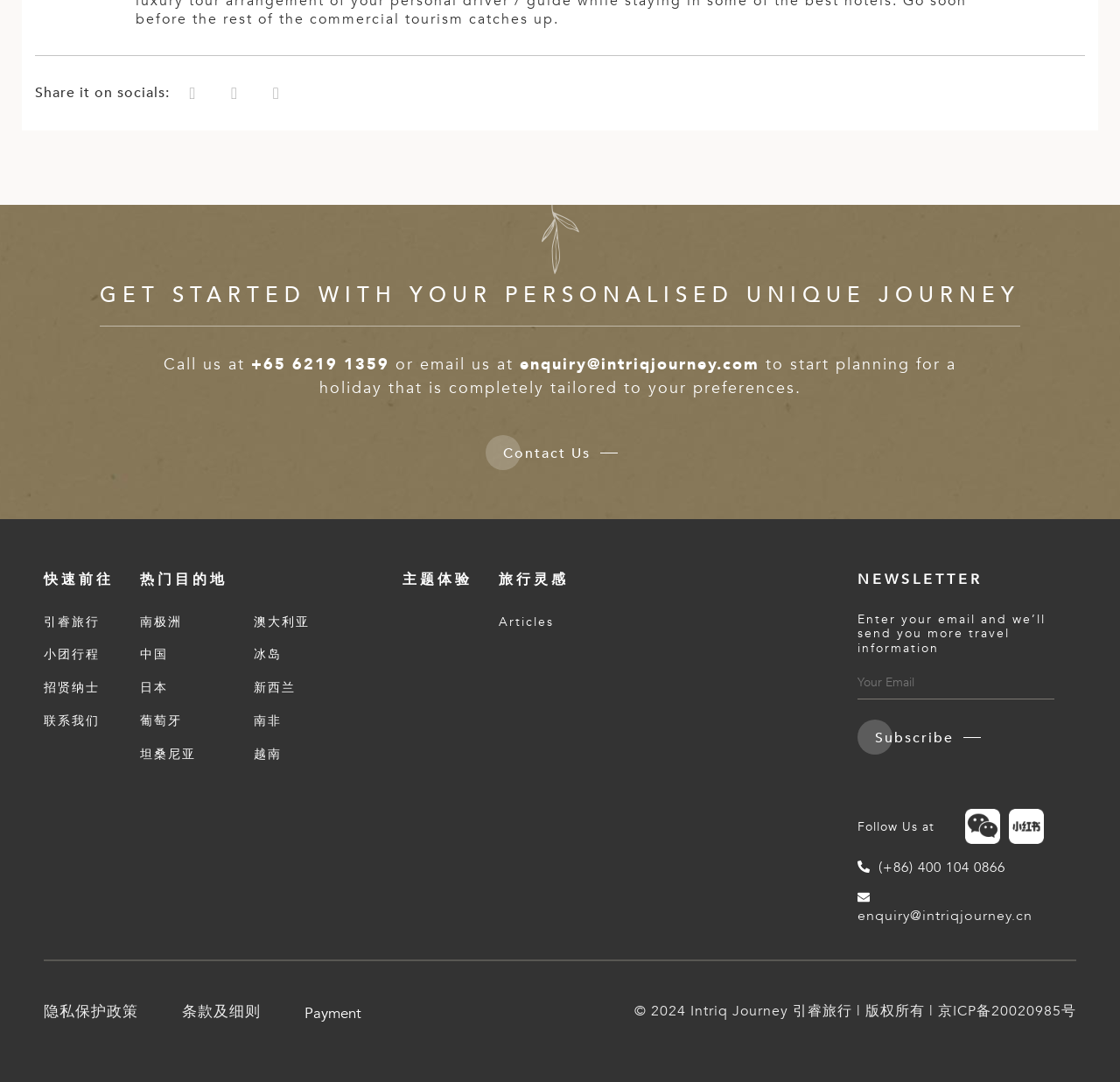Specify the bounding box coordinates of the element's region that should be clicked to achieve the following instruction: "Subscribe to the newsletter". The bounding box coordinates consist of four float numbers between 0 and 1, in the format [left, top, right, bottom].

[0.766, 0.665, 0.891, 0.699]